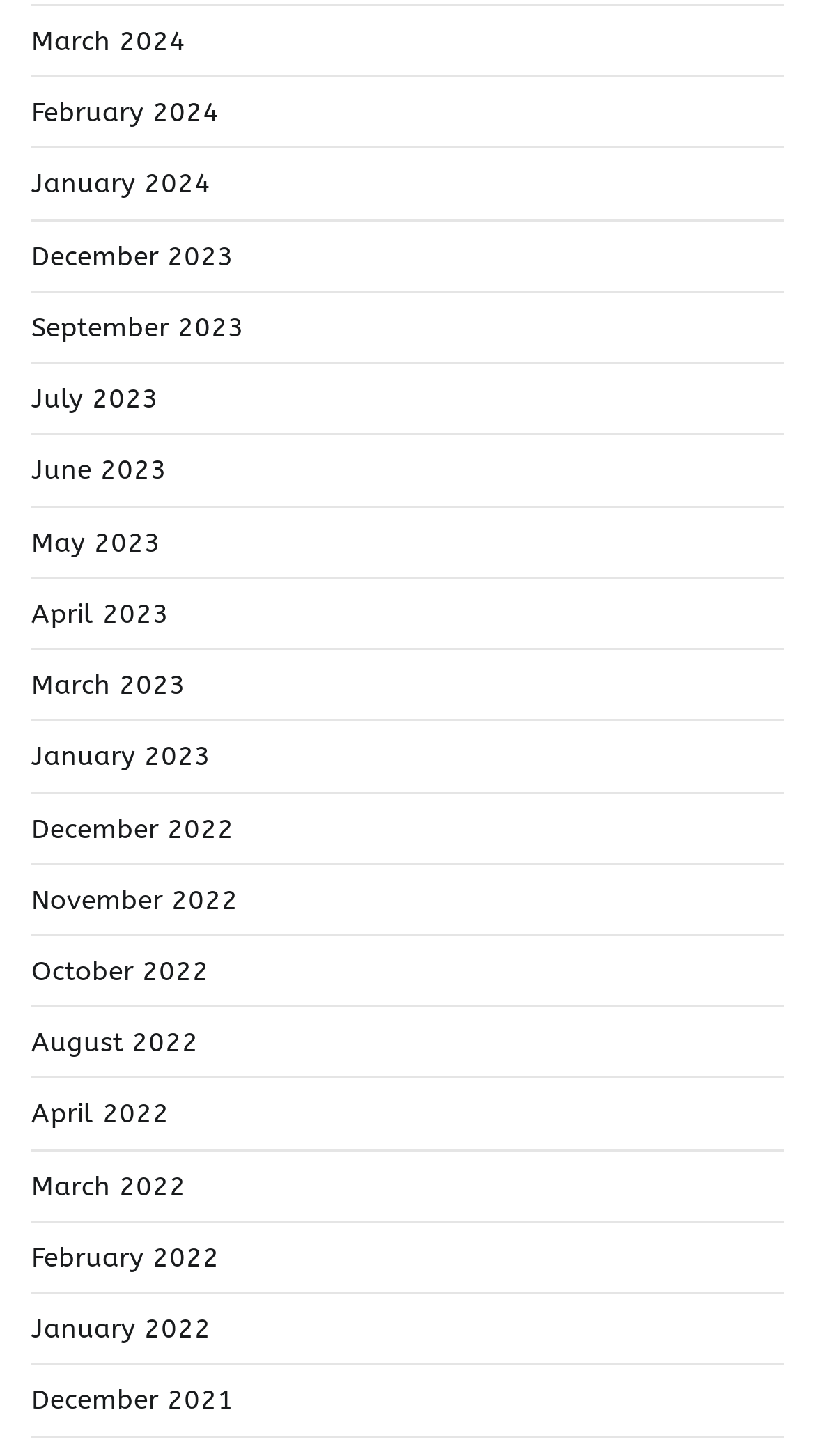Using the description "September 2023", predict the bounding box of the relevant HTML element.

[0.038, 0.214, 0.3, 0.235]